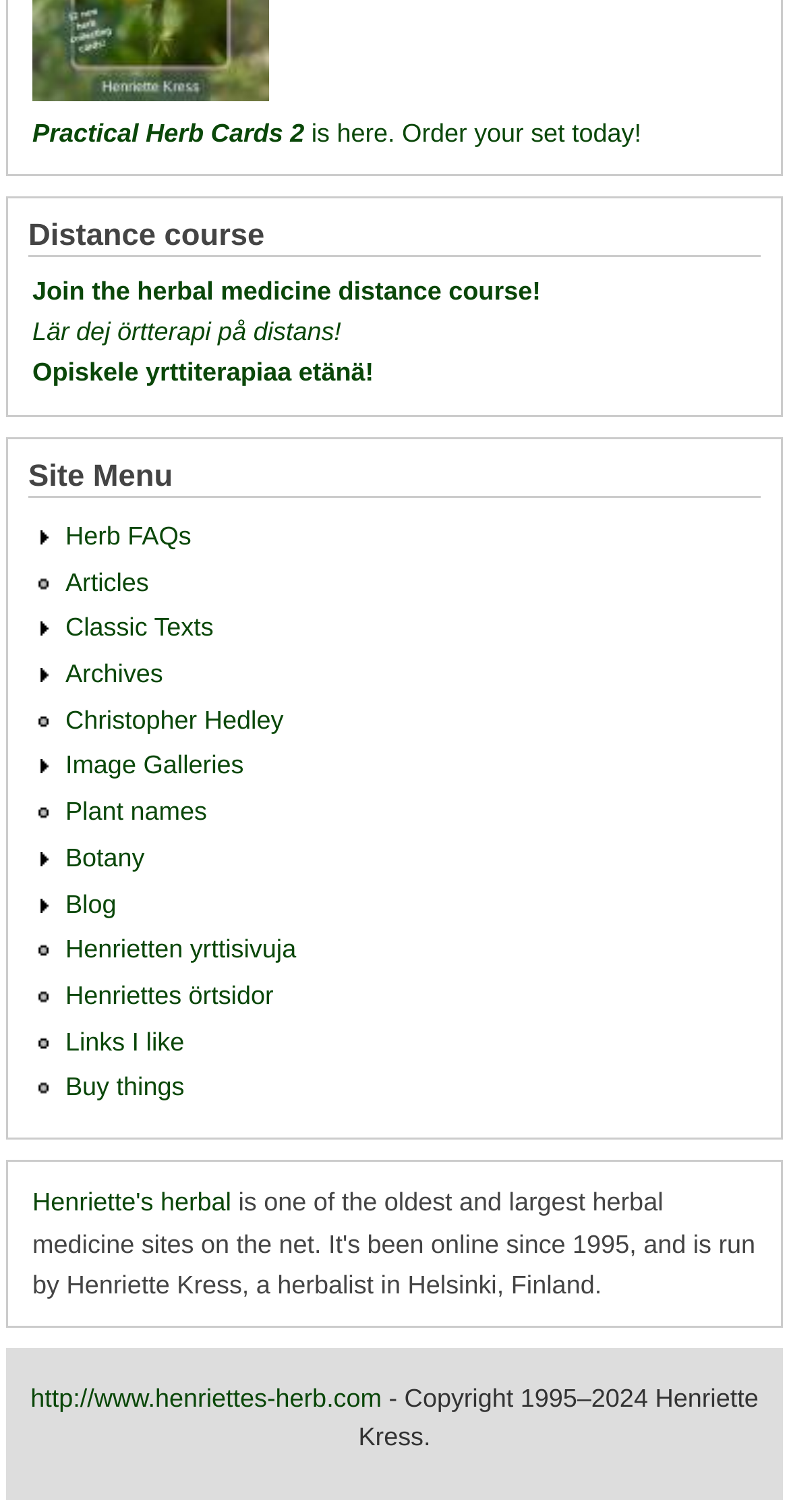Give the bounding box coordinates for the element described by: "Lär dej örtterapi på distans!".

[0.041, 0.21, 0.432, 0.229]